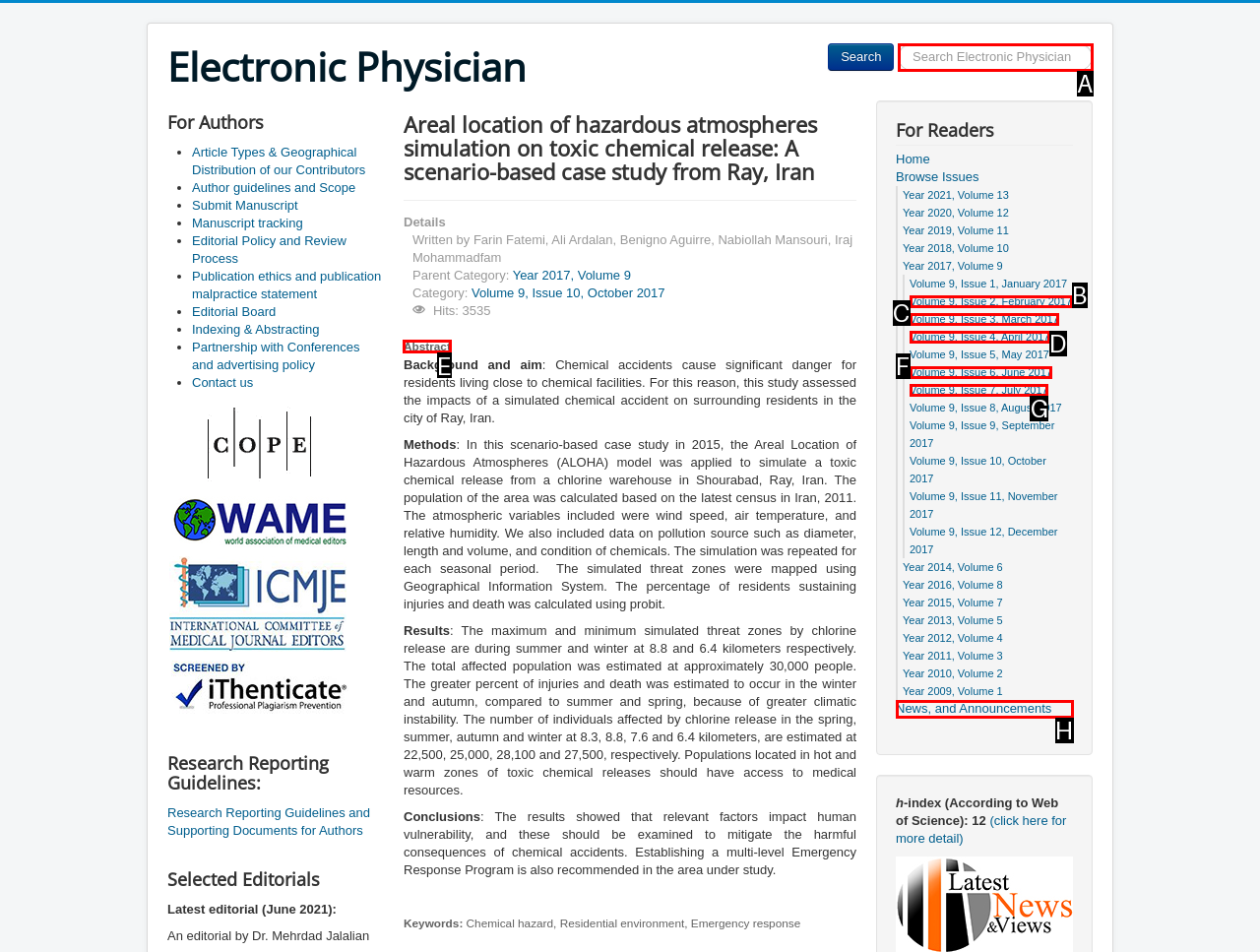To complete the task: View the abstract of the article, which option should I click? Answer with the appropriate letter from the provided choices.

E